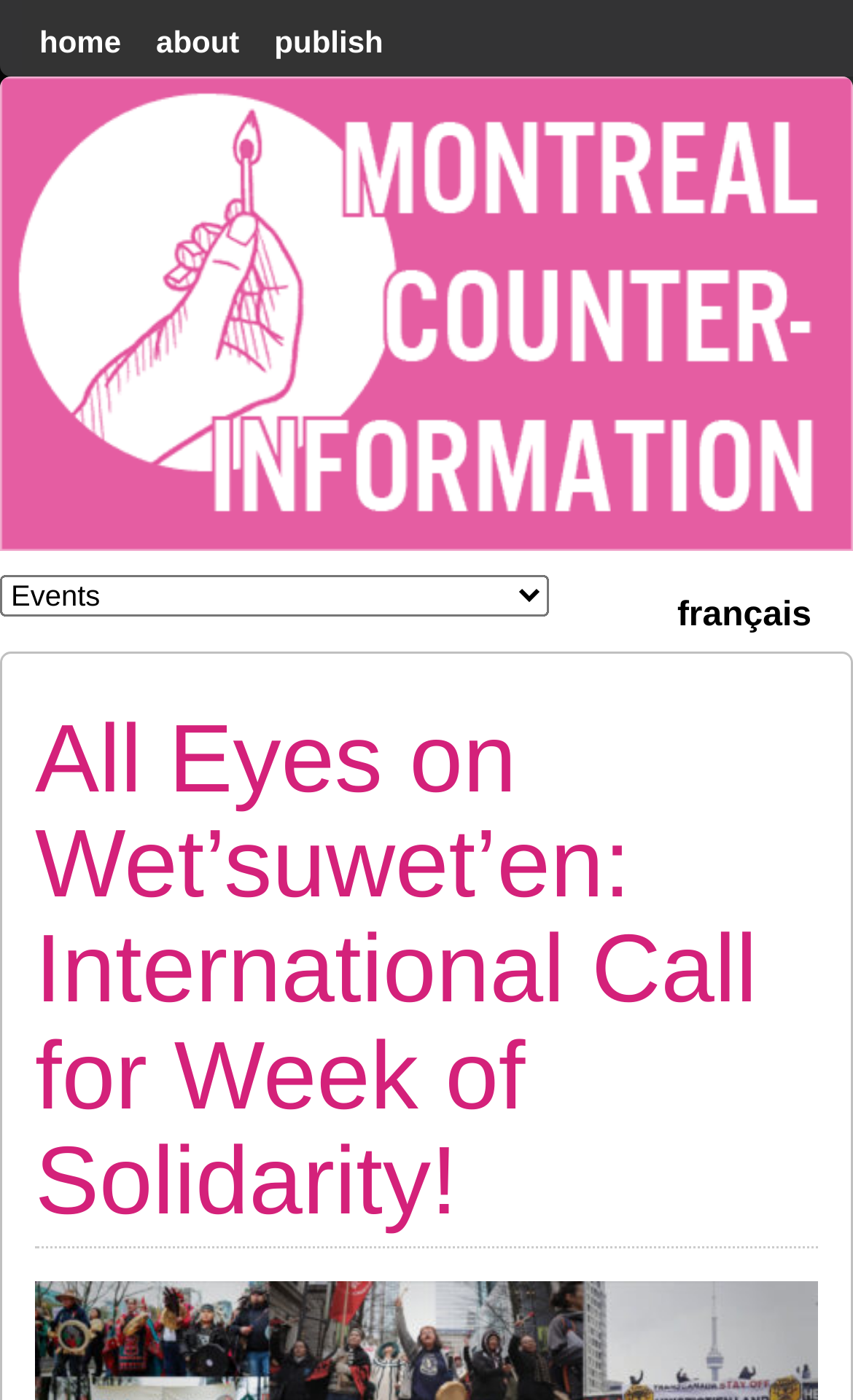Provide a short answer to the following question with just one word or phrase: How many links are in the top navigation bar?

3